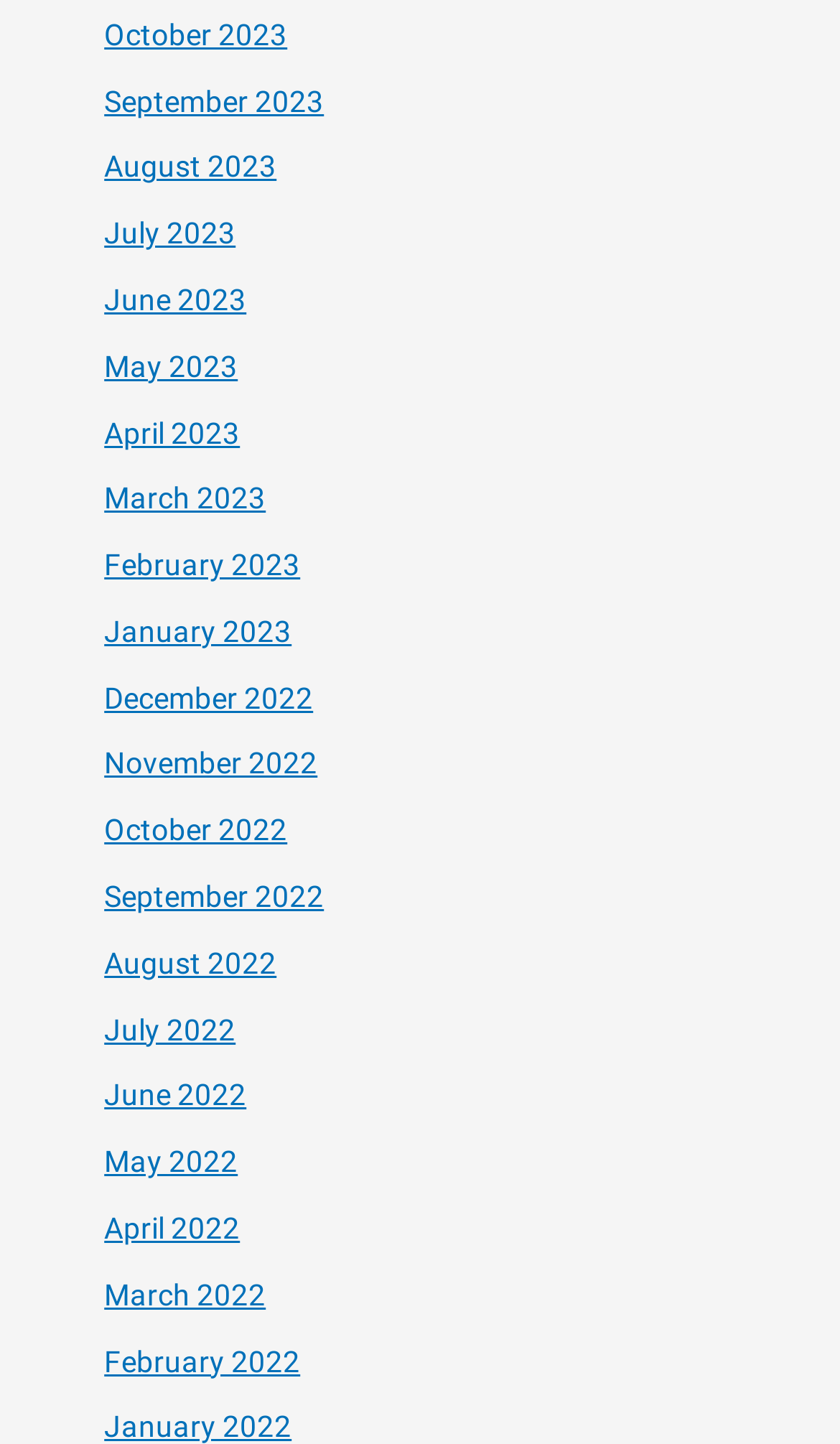Respond to the question below with a concise word or phrase:
What is the most recent month listed?

October 2023